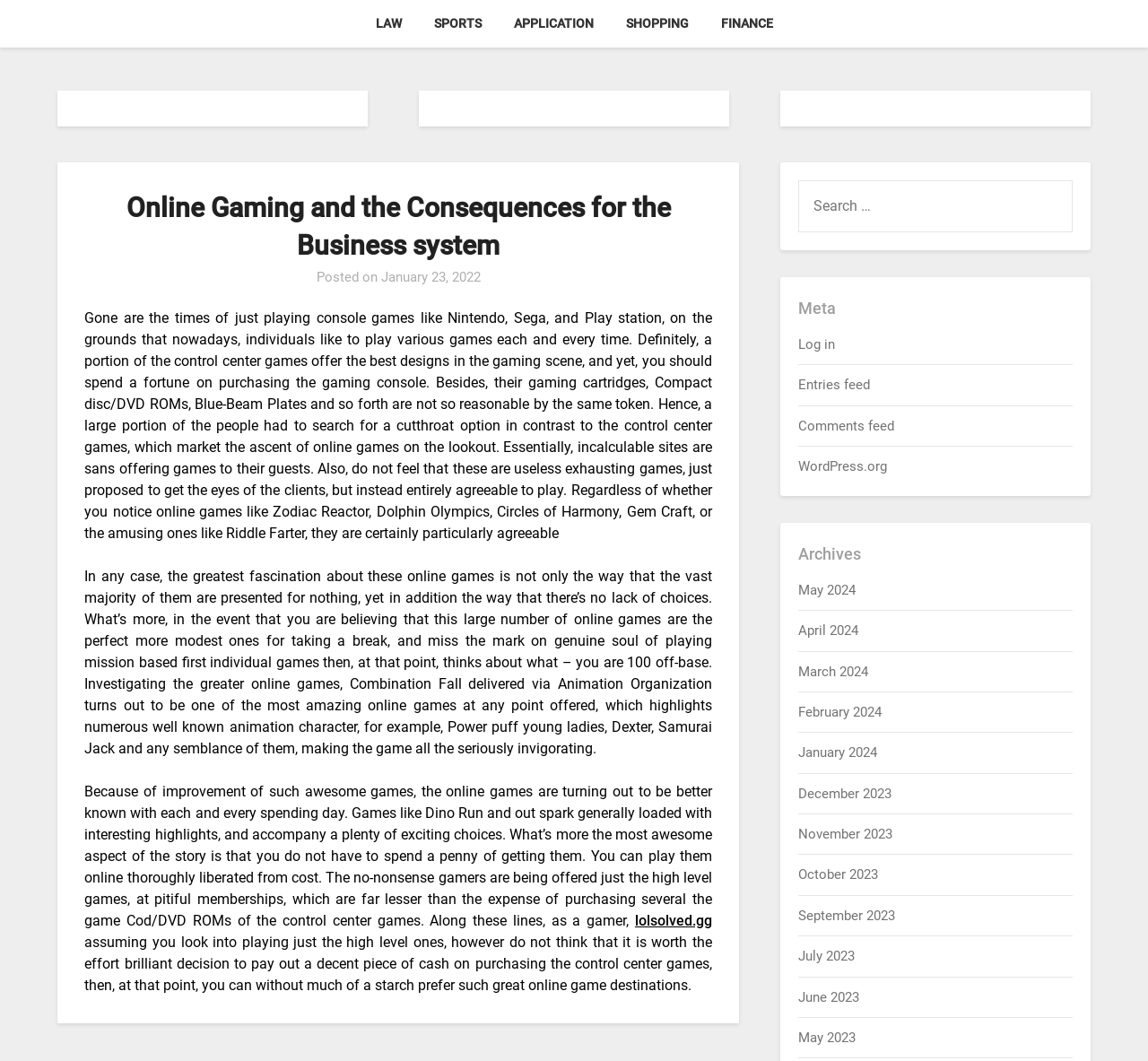Examine the image and give a thorough answer to the following question:
What is the date of the article?

I found the date of the article by looking at the header section of the webpage, where it says 'Posted on' followed by the date 'January 23, 2022'.